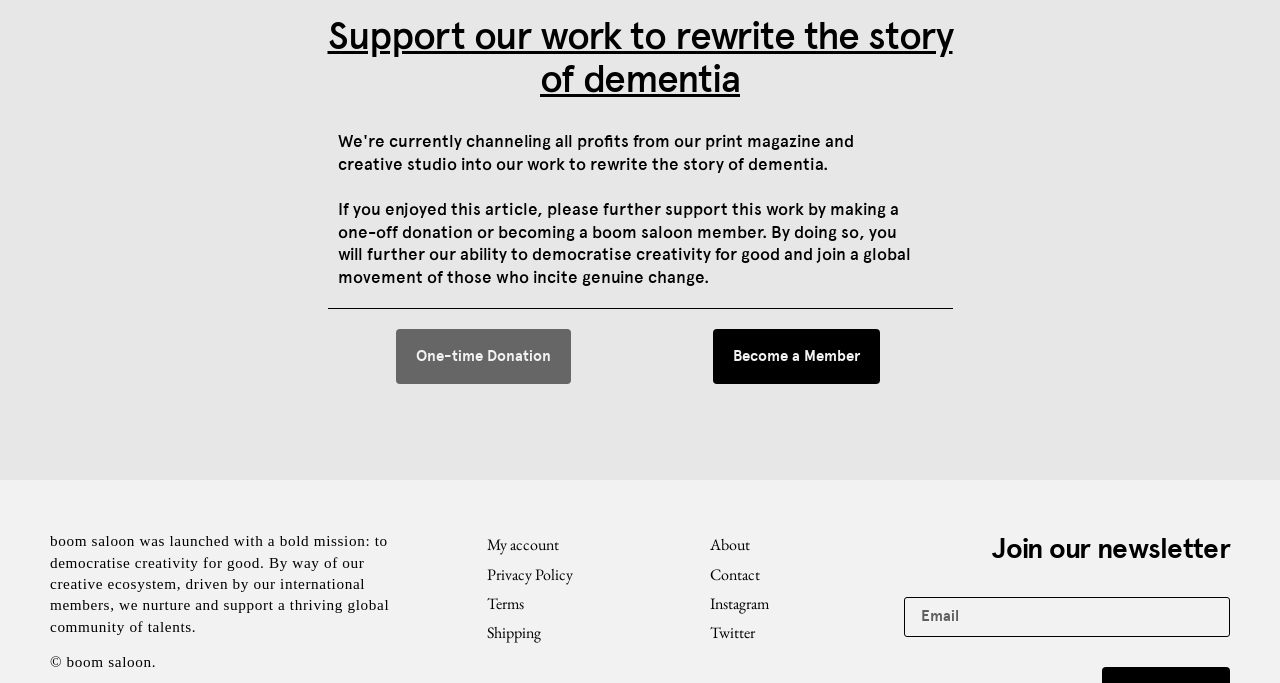What is the mission of boom saloon?
Answer the question with a thorough and detailed explanation.

Based on the StaticText element, 'boom saloon was launched with a bold mission: to democratise creativity for good.', it is clear that the mission of boom saloon is to democratise creativity for good.